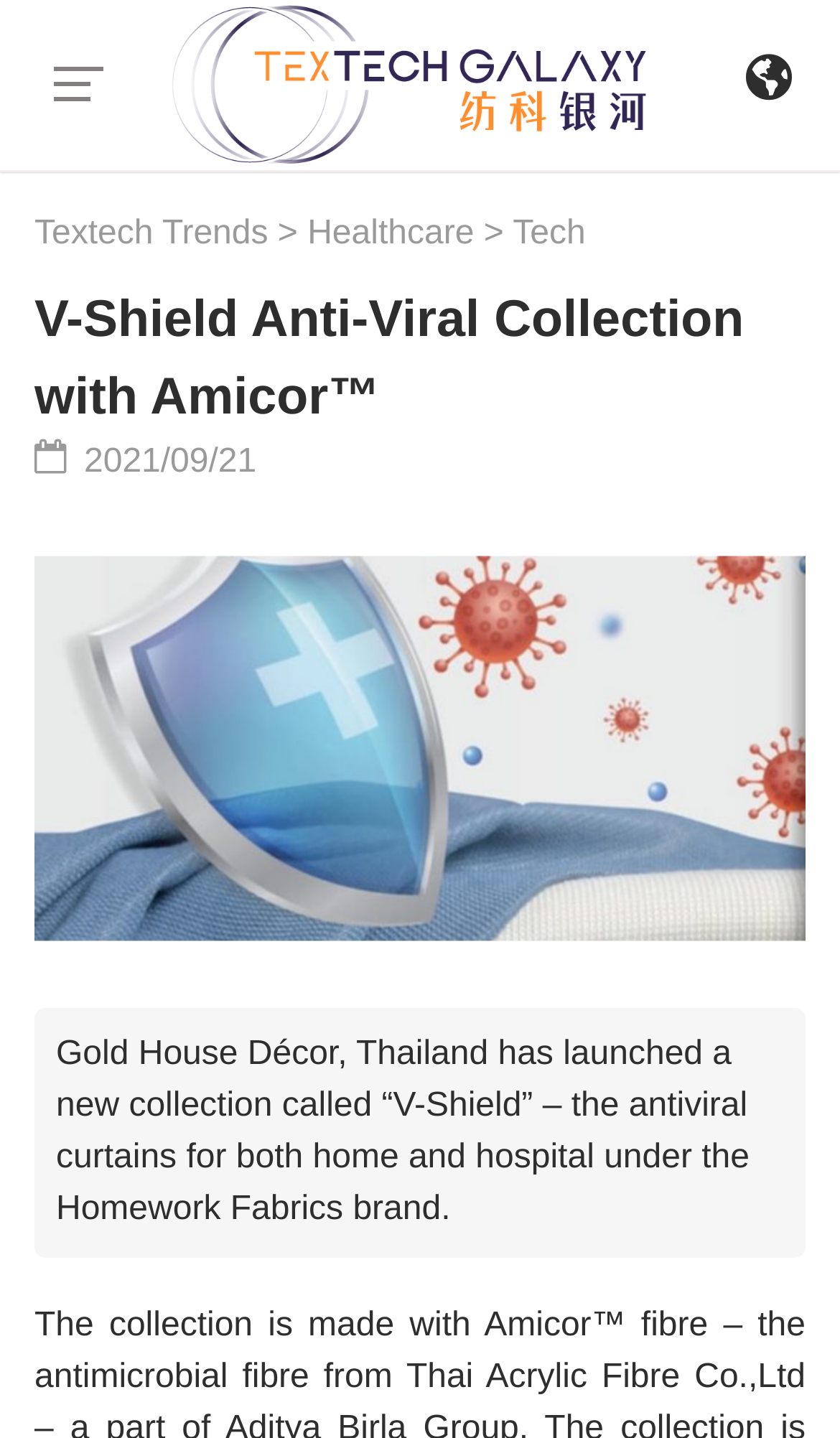Give a one-word or short phrase answer to the question: 
What is the technology mentioned in the news article?

Amicor